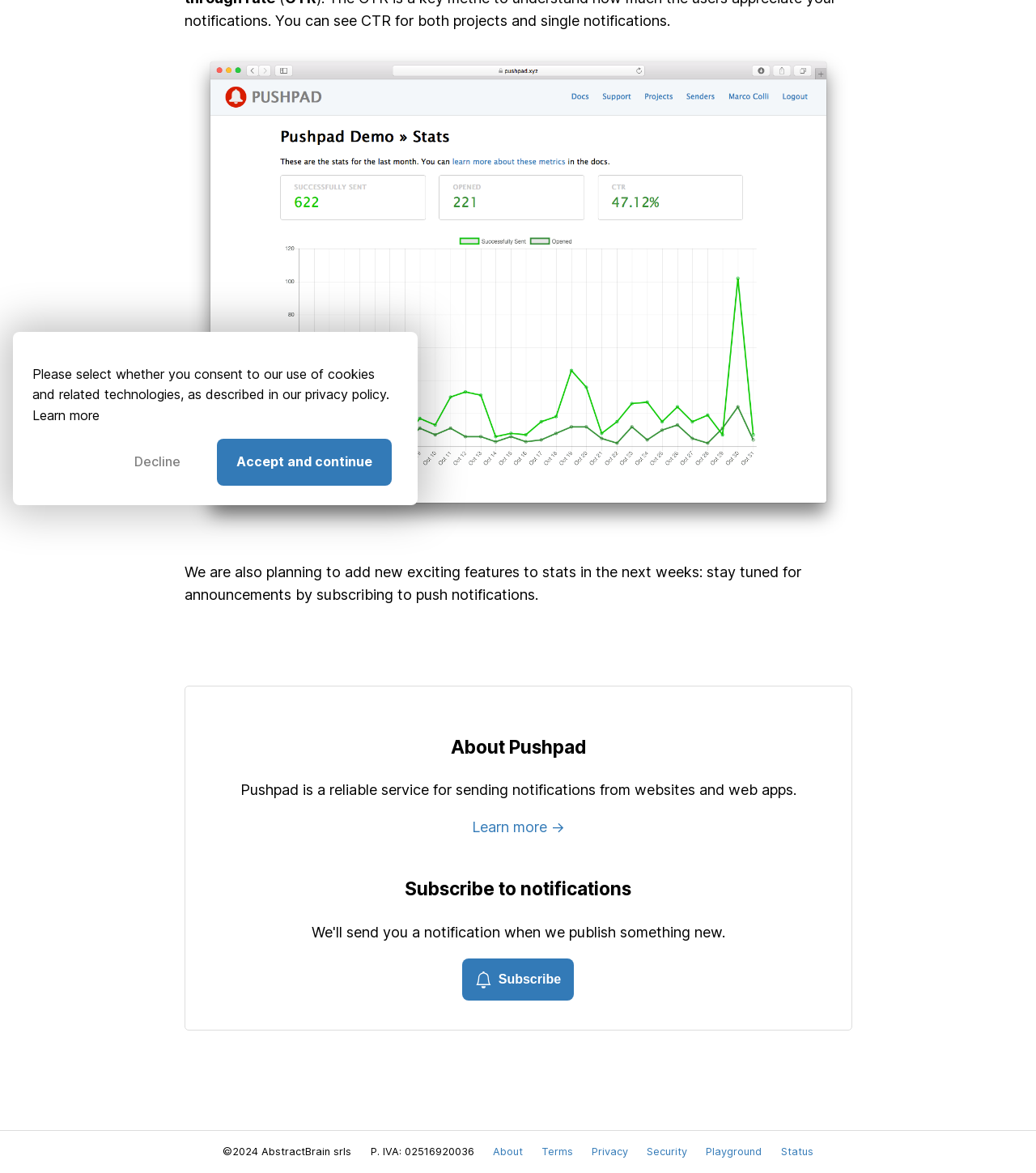Extract the bounding box coordinates of the UI element described: "Learn more". Provide the coordinates in the format [left, top, right, bottom] with values ranging from 0 to 1.

[0.031, 0.347, 0.096, 0.361]